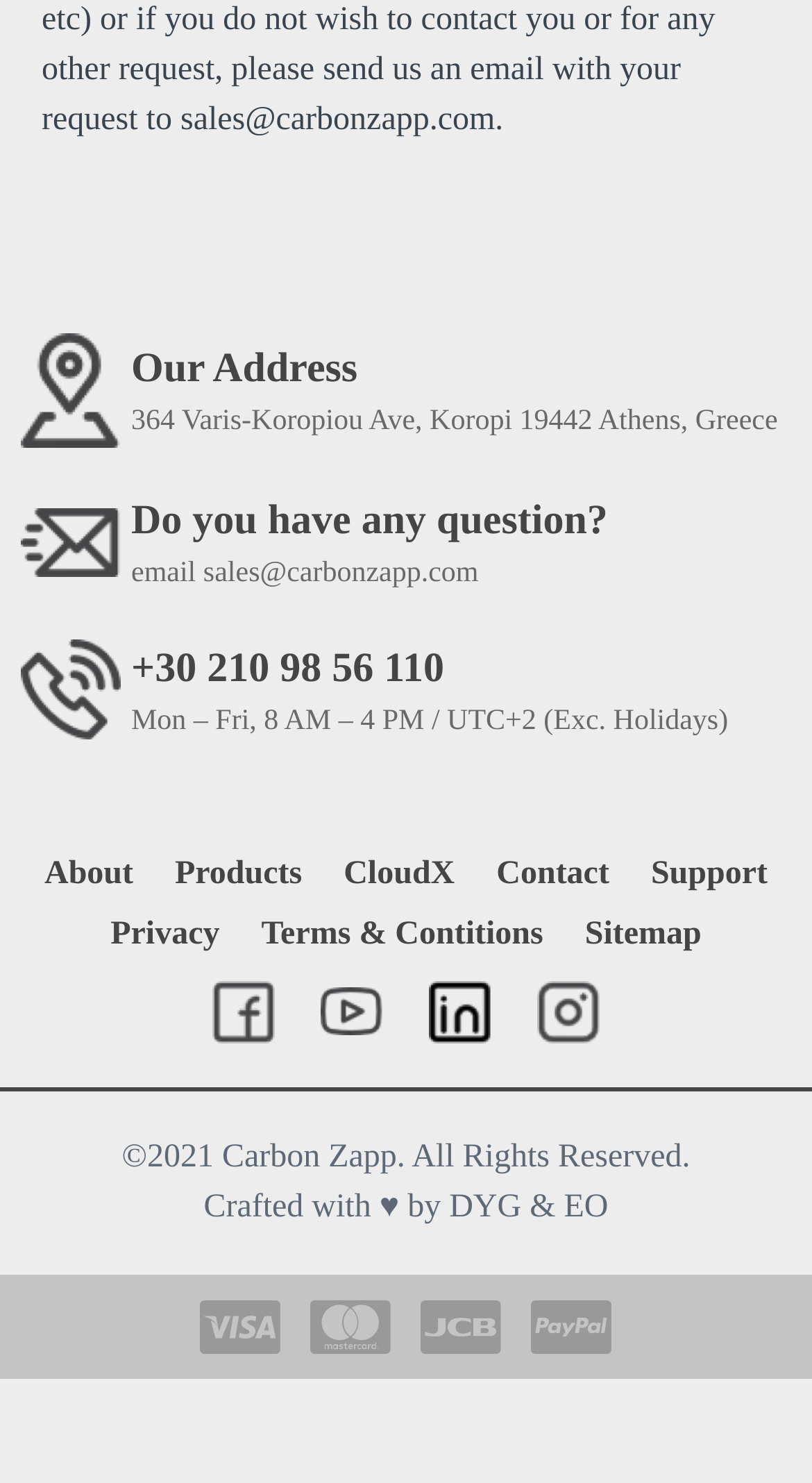Please specify the coordinates of the bounding box for the element that should be clicked to carry out this instruction: "Check the Facebook page". The coordinates must be four float numbers between 0 and 1, formatted as [left, top, right, bottom].

[0.262, 0.661, 0.338, 0.703]